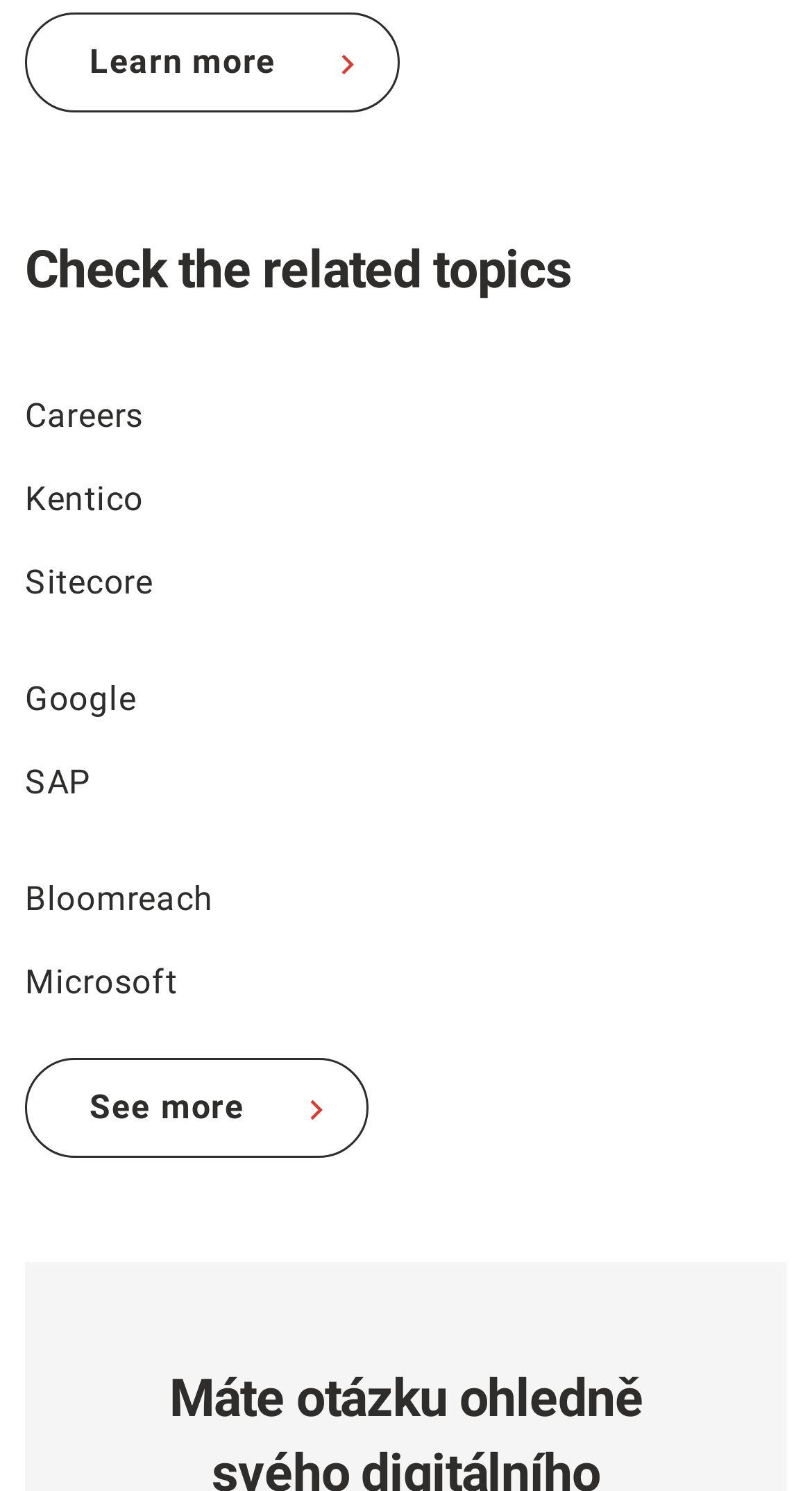Locate the bounding box coordinates of the area where you should click to accomplish the instruction: "Check the related topics".

[0.031, 0.157, 0.969, 0.207]